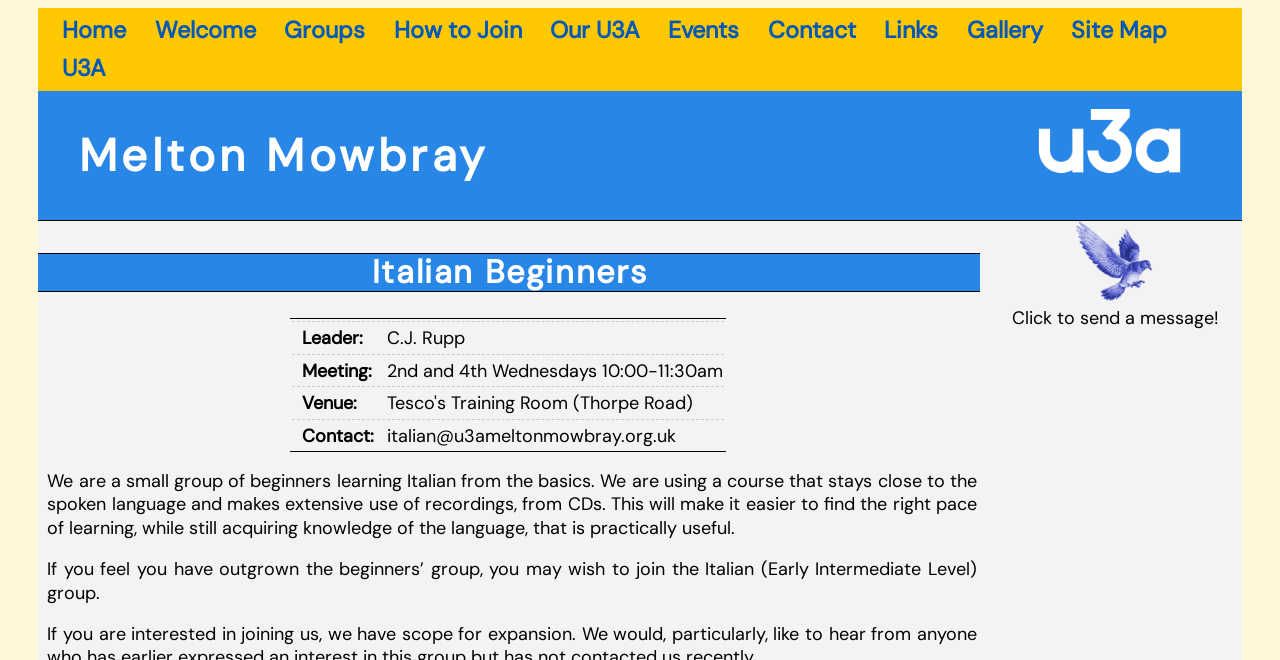What is the name of the U3A group?
Could you please answer the question thoroughly and with as much detail as possible?

The name of the U3A group can be found in the heading element at the top of the webpage, which reads 'Melton Mowbray u3a: Italian Beginners'.